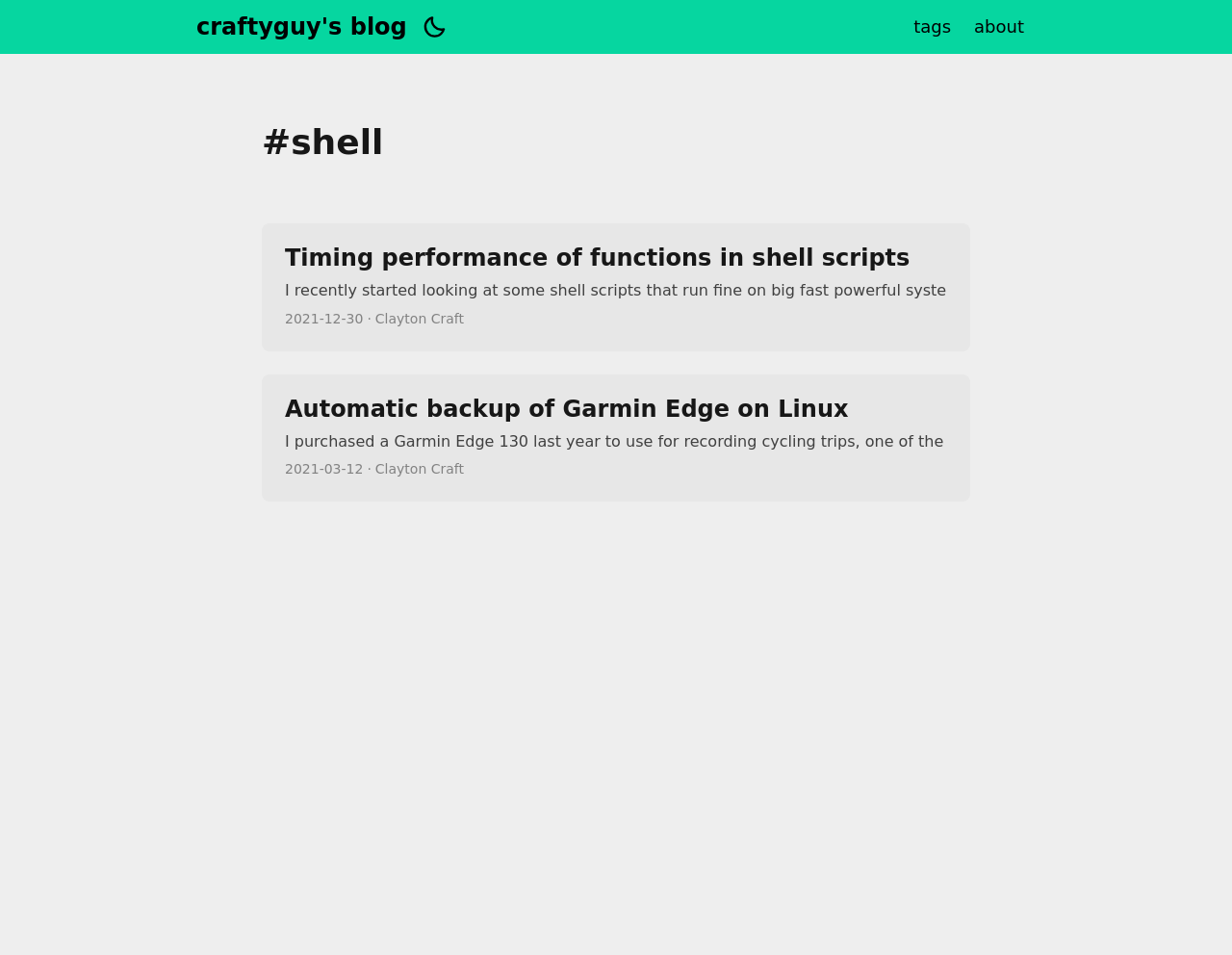Utilize the information from the image to answer the question in detail:
What is the date of the oldest blog post on the front page?

I looked at the dates of the two blog posts on the front page and found that the oldest one is 'Automatic backup of Garmin Edge on Linux' with a date of '2021-03-12'.